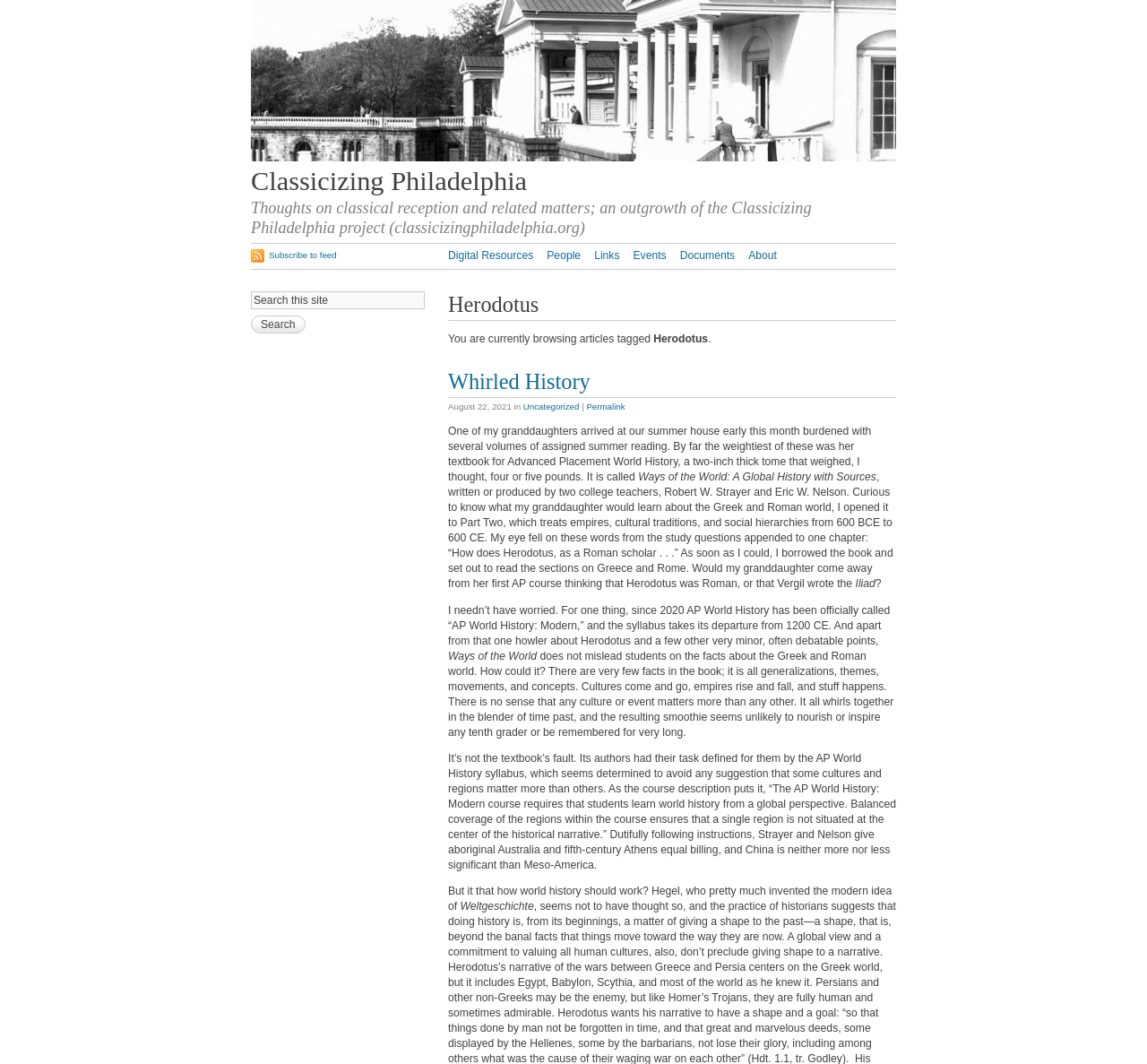Identify the bounding box of the HTML element described here: "Subscribe to feed". Provide the coordinates as four float numbers between 0 and 1: [left, top, right, bottom].

[0.219, 0.233, 0.293, 0.248]